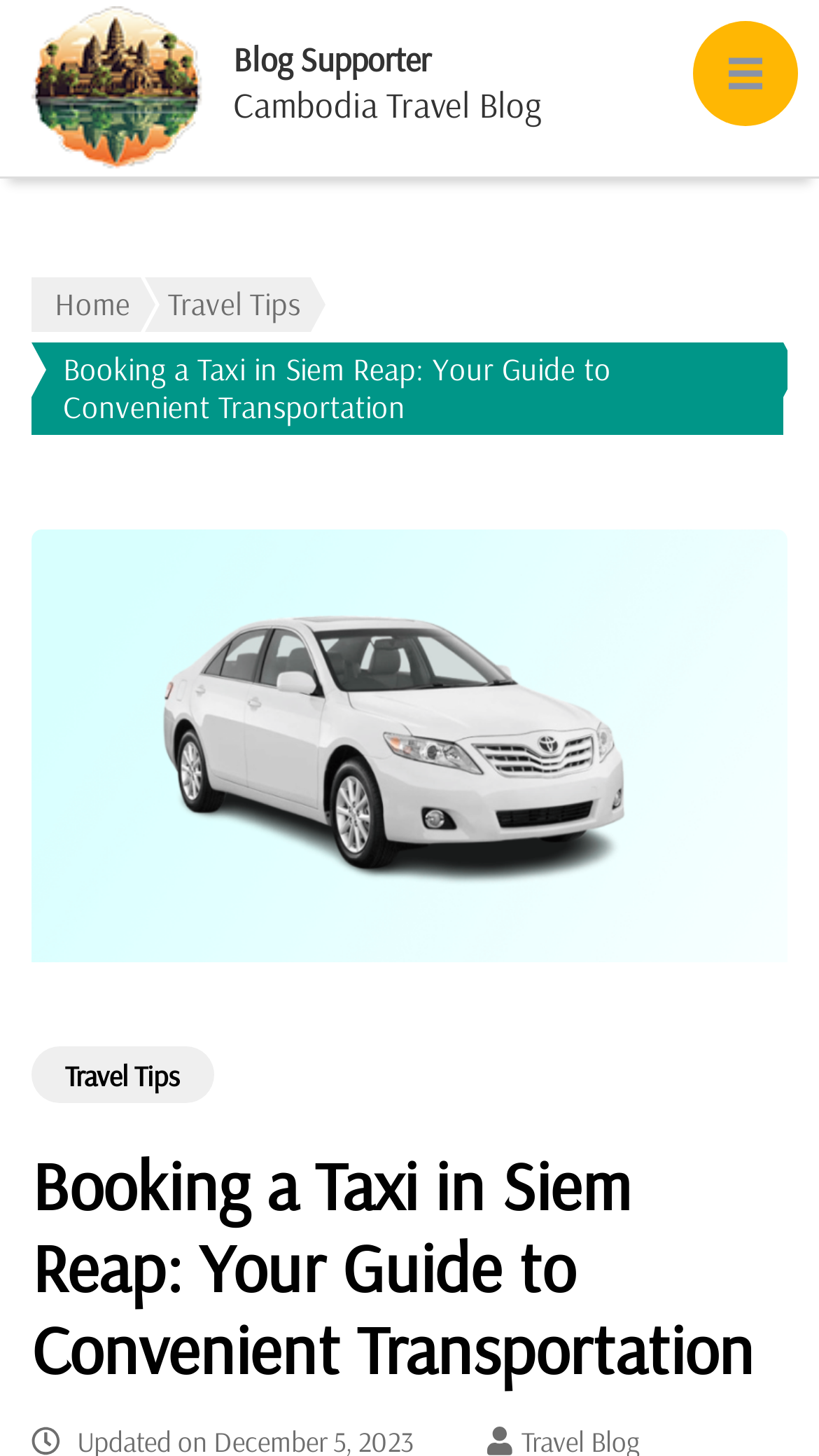Predict the bounding box of the UI element that fits this description: "Features".

None